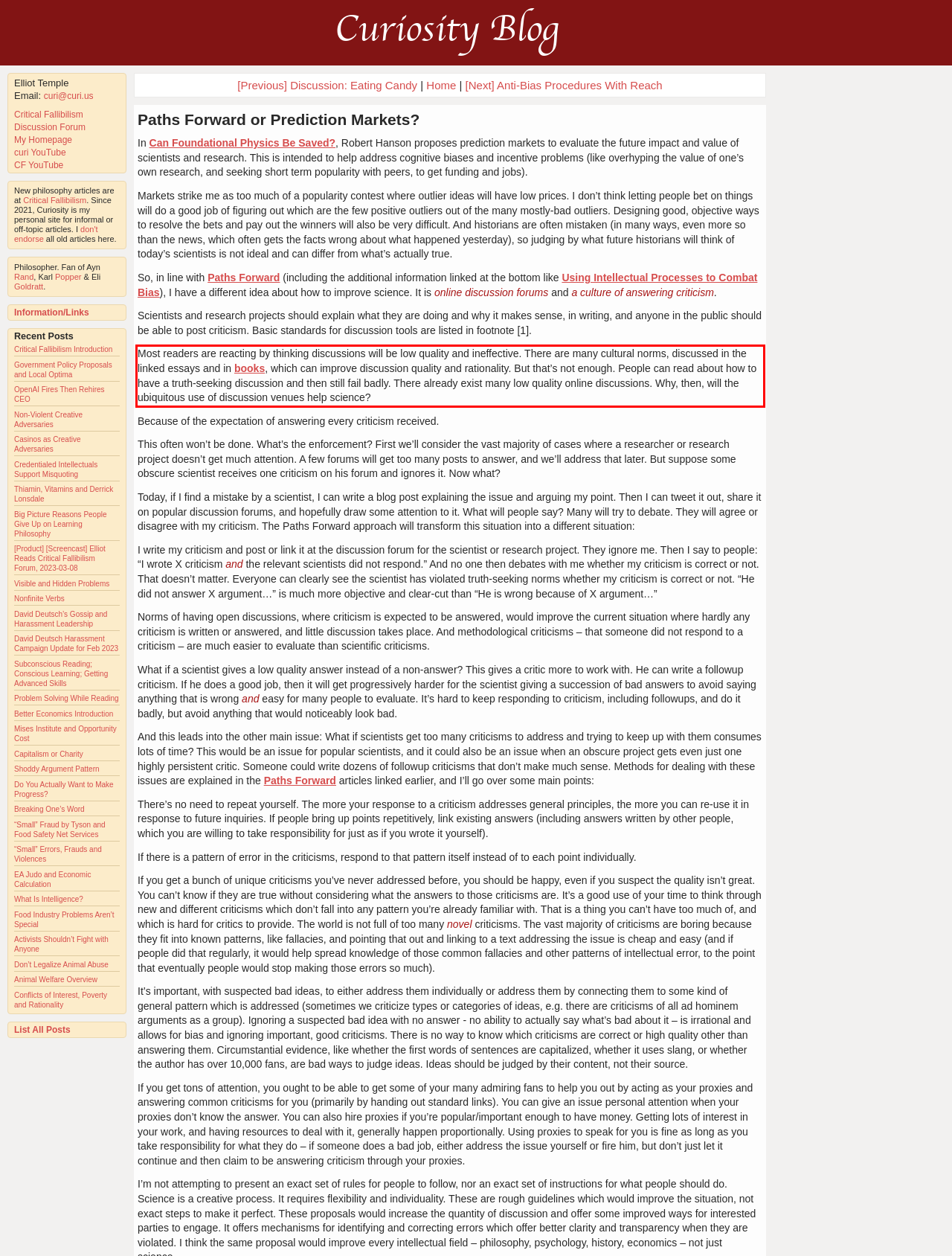Please extract the text content from the UI element enclosed by the red rectangle in the screenshot.

Most readers are reacting by thinking discussions will be low quality and ineffective. There are many cultural norms, discussed in the linked essays and in books, which can improve discussion quality and rationality. But that’s not enough. People can read about how to have a truth-seeking discussion and then still fail badly. There already exist many low quality online discussions. Why, then, will the ubiquitous use of discussion venues help science?